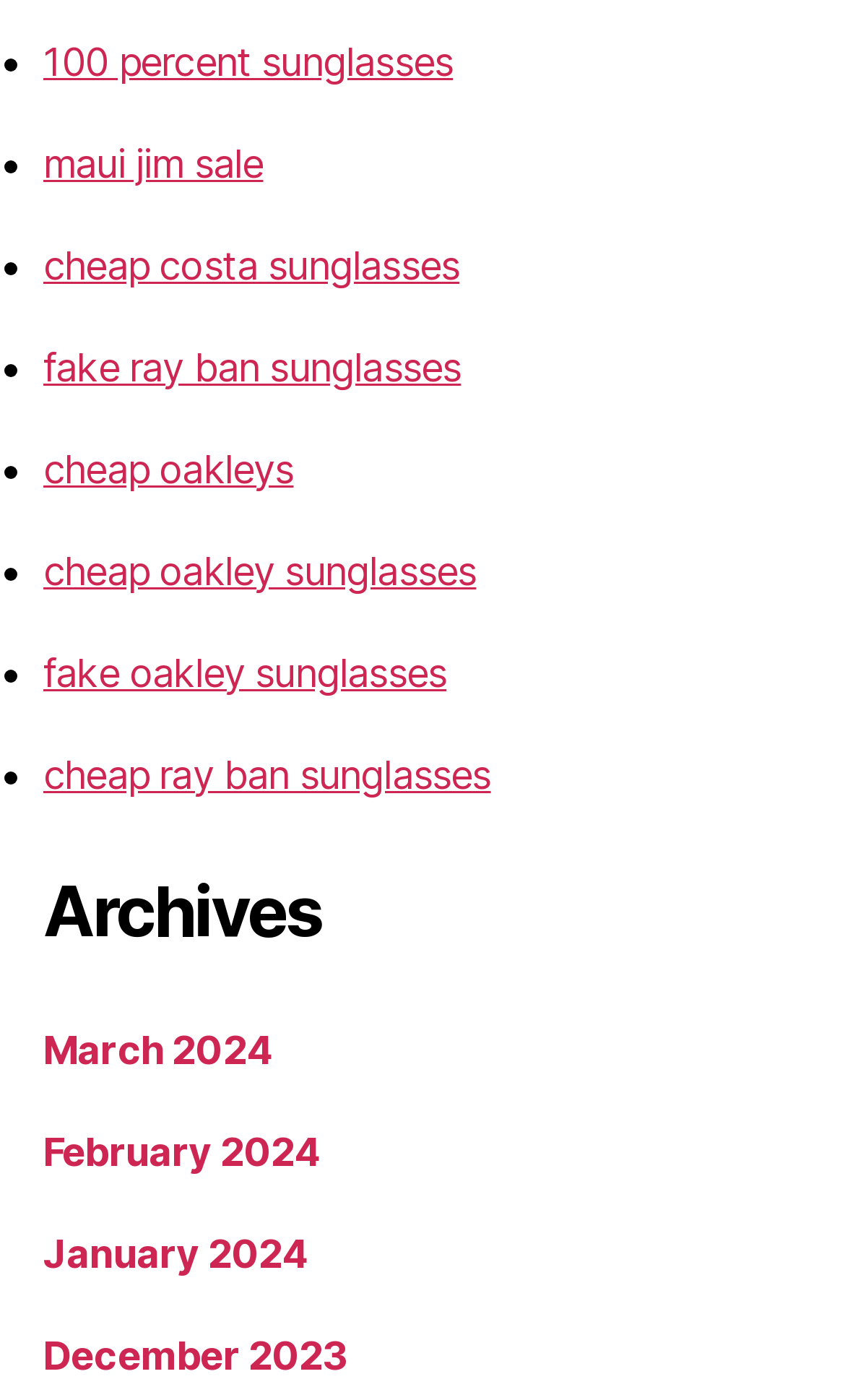Identify the bounding box of the UI element described as follows: "fake ray ban sunglasses". Provide the coordinates as four float numbers in the range of 0 to 1 [left, top, right, bottom].

[0.051, 0.246, 0.546, 0.278]